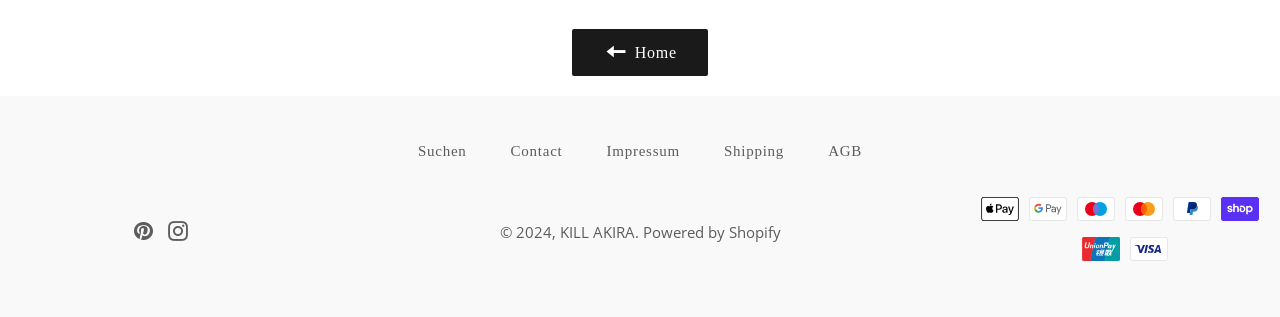Identify the bounding box coordinates of the area that should be clicked in order to complete the given instruction: "visit Pinterest". The bounding box coordinates should be four float numbers between 0 and 1, i.e., [left, top, right, bottom].

[0.104, 0.704, 0.12, 0.767]